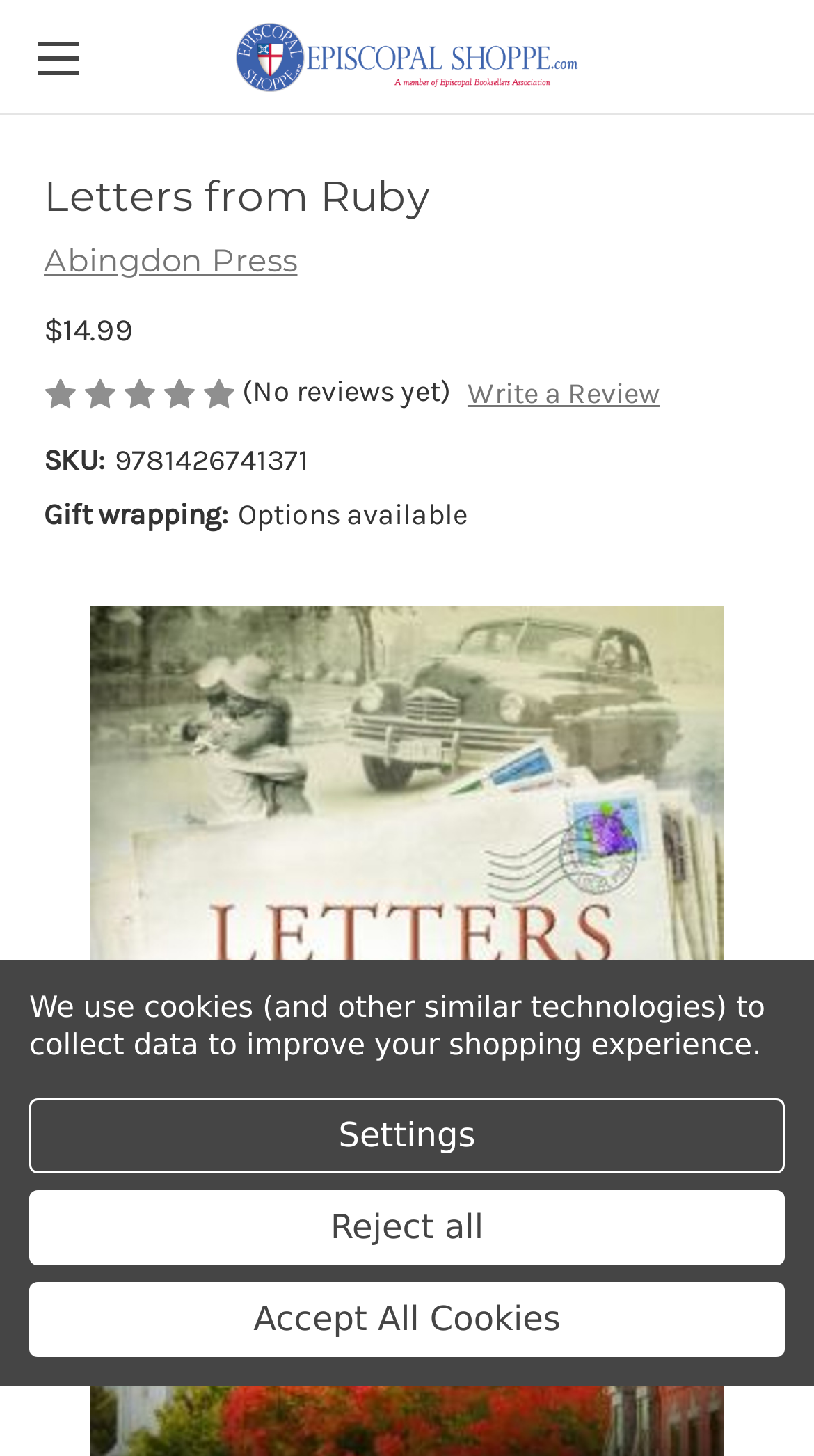What is the rating of the product?
Deliver a detailed and extensive answer to the question.

The rating of the product can be found in the product description section, where it says 'Product rating is 0 of 5'. This indicates that the product has not received any reviews yet.